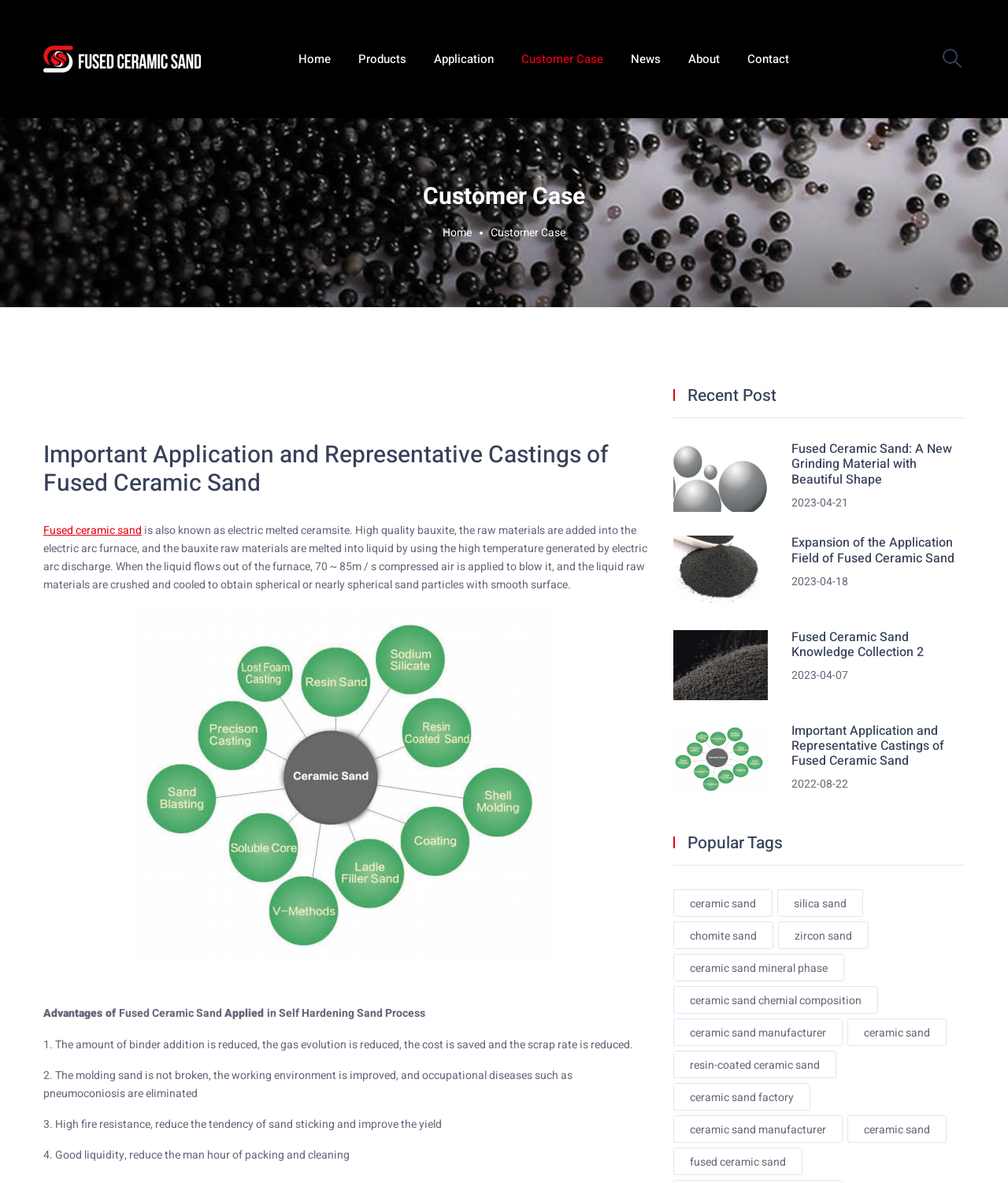Please specify the coordinates of the bounding box for the element that should be clicked to carry out this instruction: "Click the 'Customer Case' link". The coordinates must be four float numbers between 0 and 1, formatted as [left, top, right, bottom].

[0.517, 0.028, 0.598, 0.072]